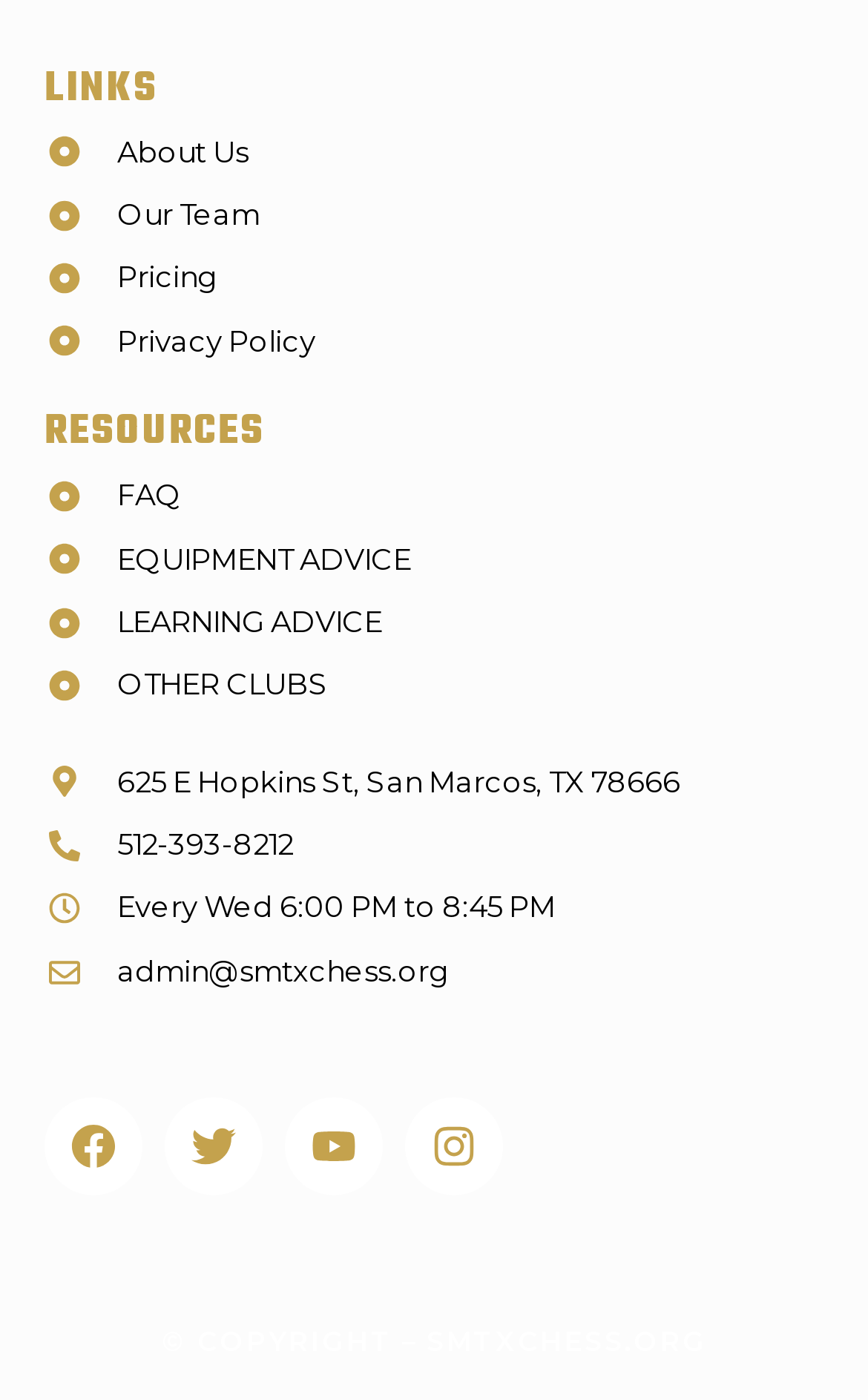Locate the bounding box coordinates of the clickable element to fulfill the following instruction: "Visit Facebook page". Provide the coordinates as four float numbers between 0 and 1 in the format [left, top, right, bottom].

[0.051, 0.784, 0.164, 0.854]